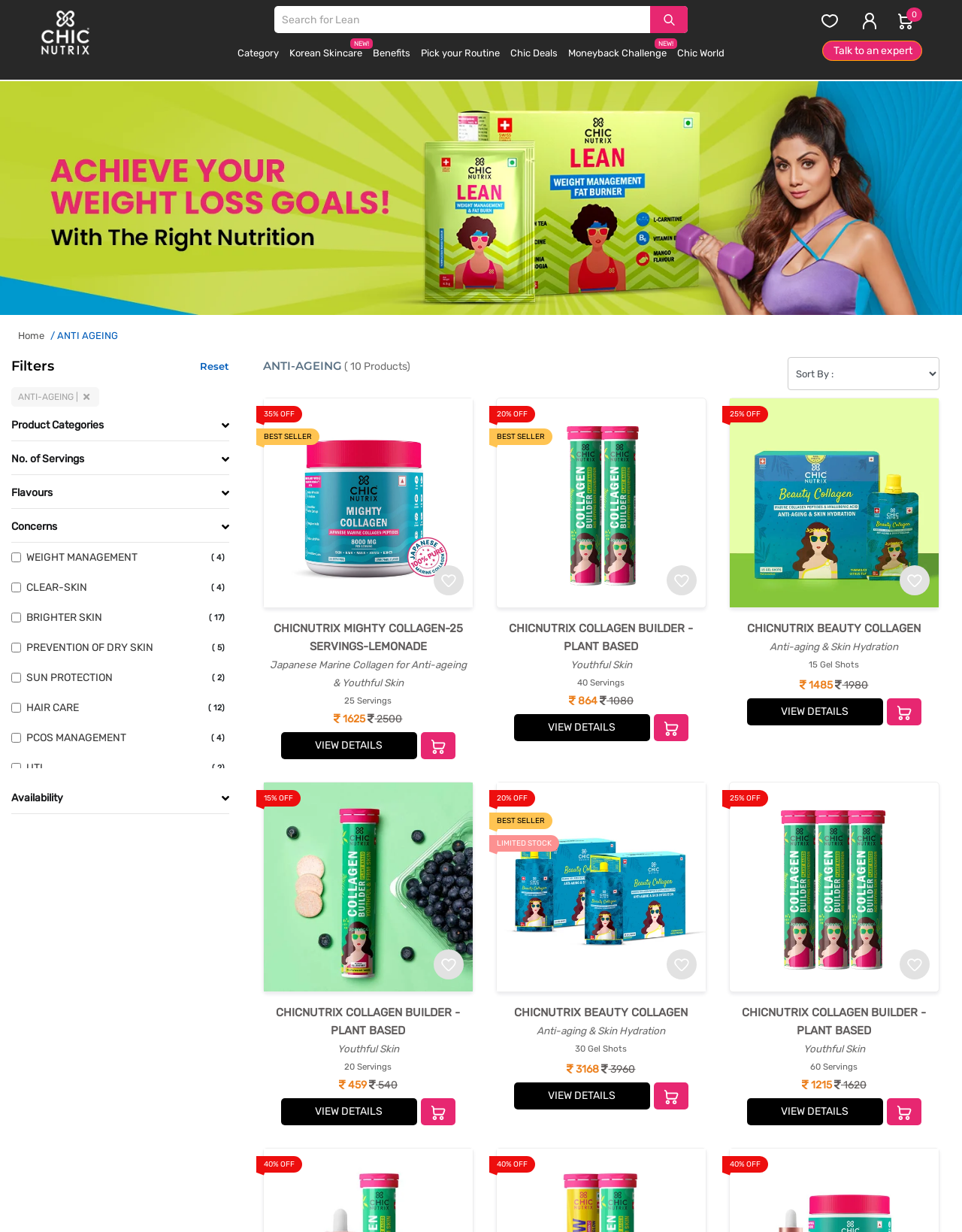Give an in-depth explanation of the webpage layout and content.

This webpage is an e-commerce platform selling collagen supplements for anti-aging and skin hydration. At the top, there is a header section with a logo, search bar, and navigation links to categories, benefits, and other sections. Below the header, there are three main sections showcasing different products.

The first section has three products, each with an image, product name, and a brief description. The products are Chicnutrix Mighty Collagen, Chicnutrix Collagen Builder Plant Based, and Chicnutrix Beauty Collagen. Each product has an "Add to favorites" button and a "VIEW DETAILS" link. There are also buttons to add the products to the cart.

The second section is similar to the first, with three more products: Chicnutrix Collagen Builder Plant Based, Chicnutrix Beauty Collagen, and another Chicnutrix Collagen Builder Plant Based. Again, each product has an image, product name, brief description, "Add to favorites" button, "VIEW DETAILS" link, and a button to add to the cart.

The third section has two products: Chicnutrix Collagen Builder Plant Based and Chicnutrix Beauty Collagen. The layout and features are the same as the previous sections.

Throughout the page, there are various discounts and promotions highlighted, such as "35% OFF", "20% OFF", and "15% OFF". Some products are also marked as "BEST SELLER" or "LIMITED STOCK". At the bottom of the page, there is a footer section with links to other parts of the website.